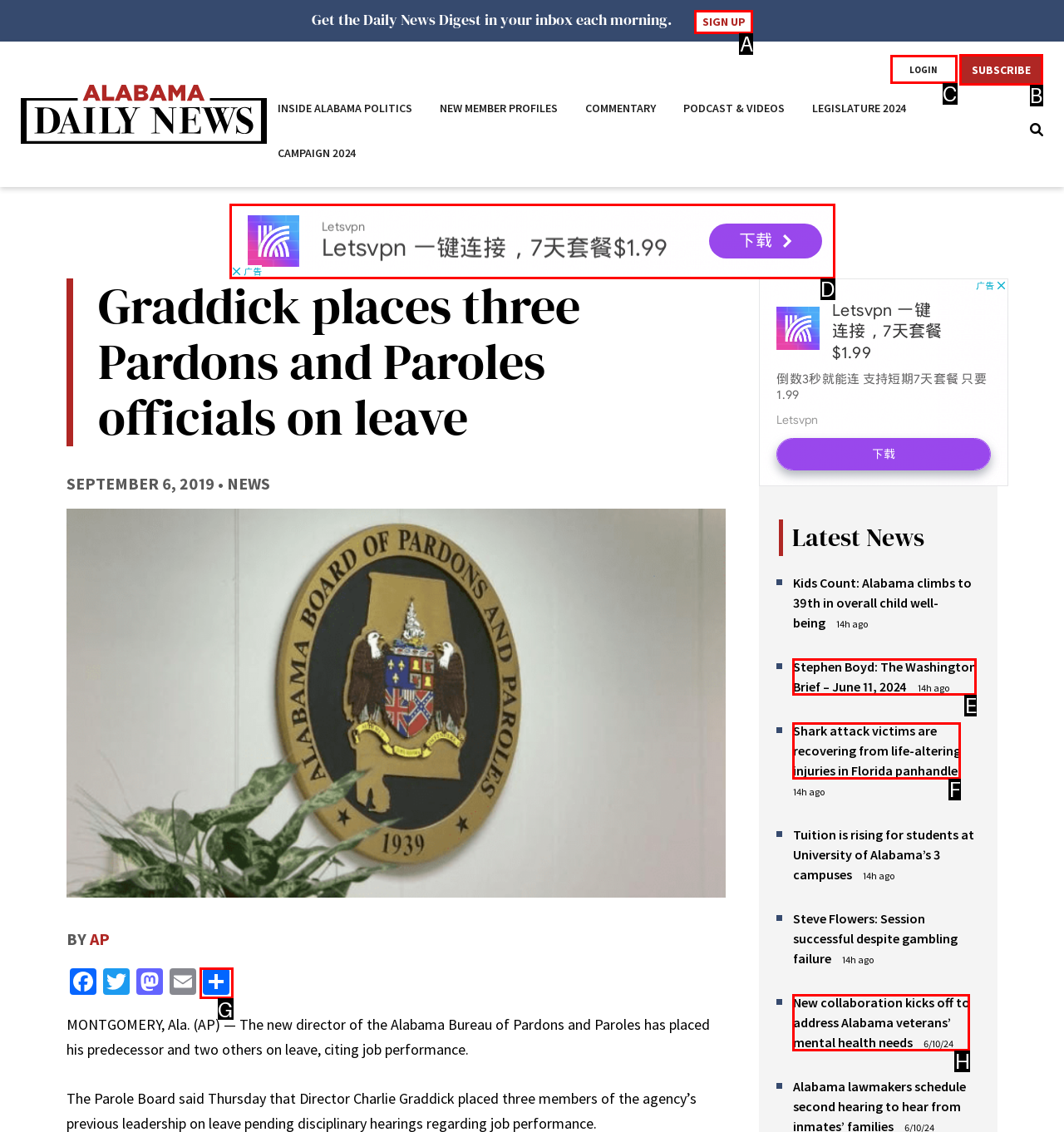Select the HTML element to finish the task: Subscribe to the newsletter Reply with the letter of the correct option.

B